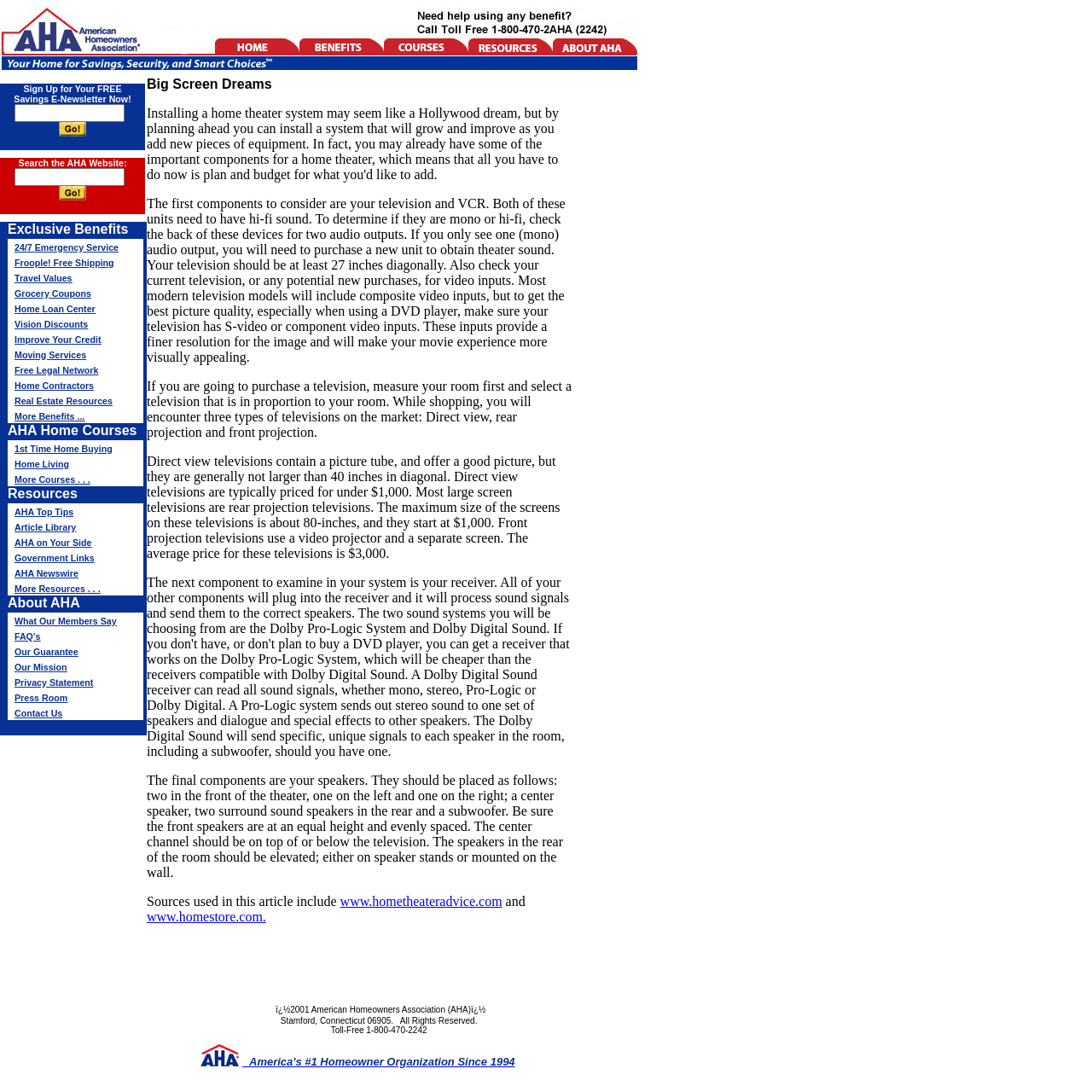Please identify the bounding box coordinates of the element's region that needs to be clicked to fulfill the following instruction: "Read AHA Top Tips". The bounding box coordinates should consist of four float numbers between 0 and 1, i.e., [left, top, right, bottom].

[0.013, 0.461, 0.067, 0.474]